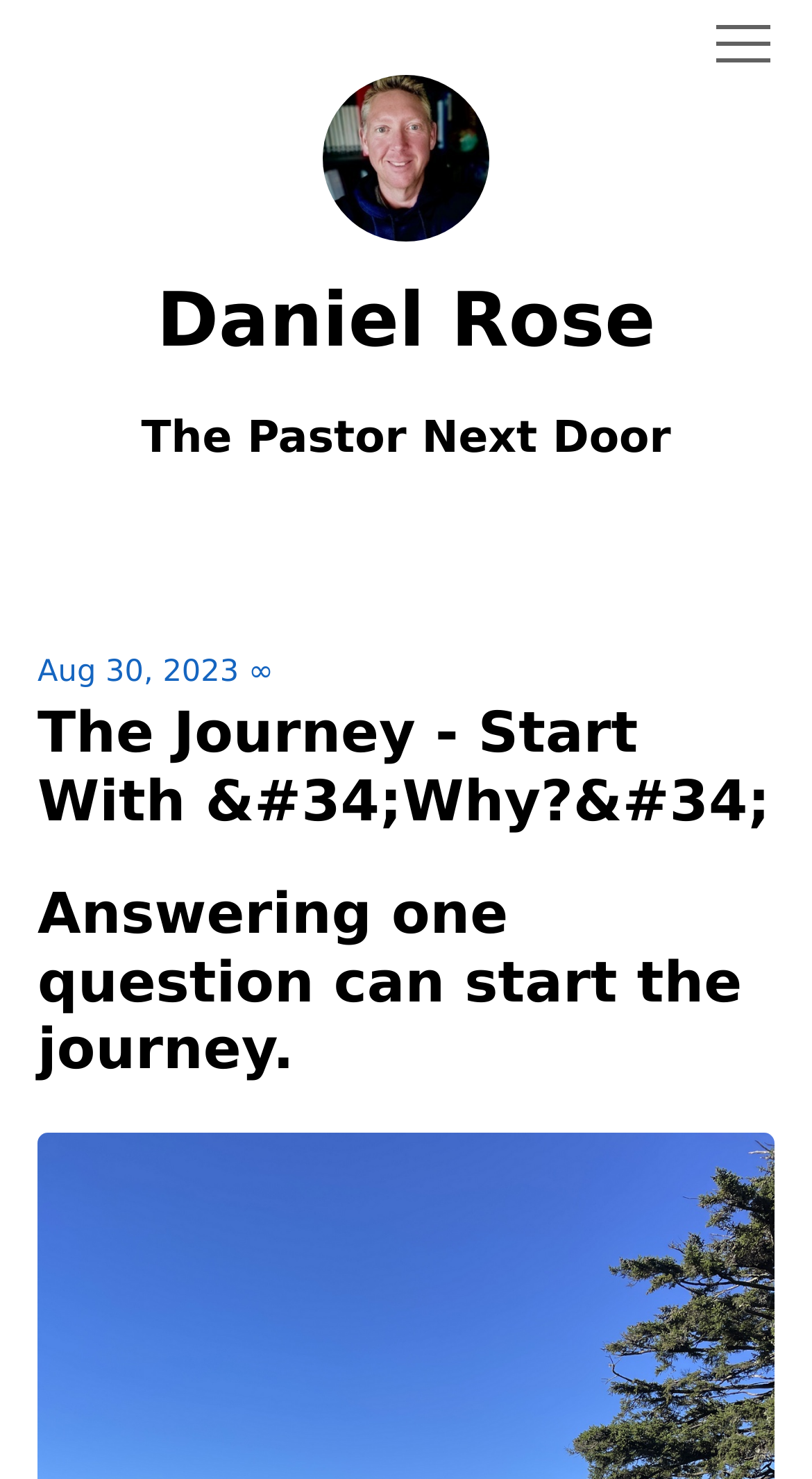Find the bounding box of the web element that fits this description: "parent_node: Home".

[0.056, 0.351, 0.09, 0.37]